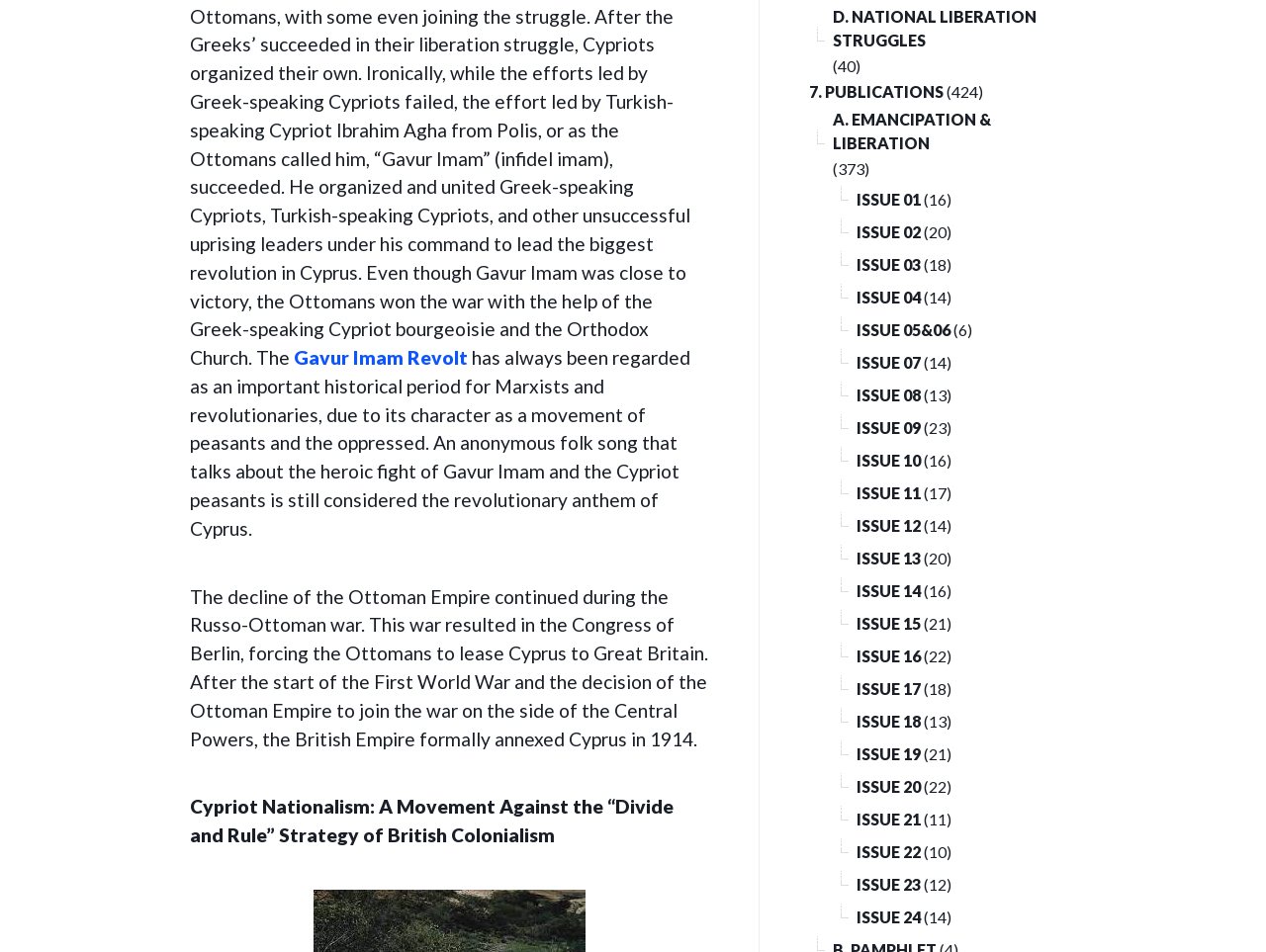Provide a single word or phrase to answer the given question: 
What is the theme of the text block above the links?

Cypriot Nationalism